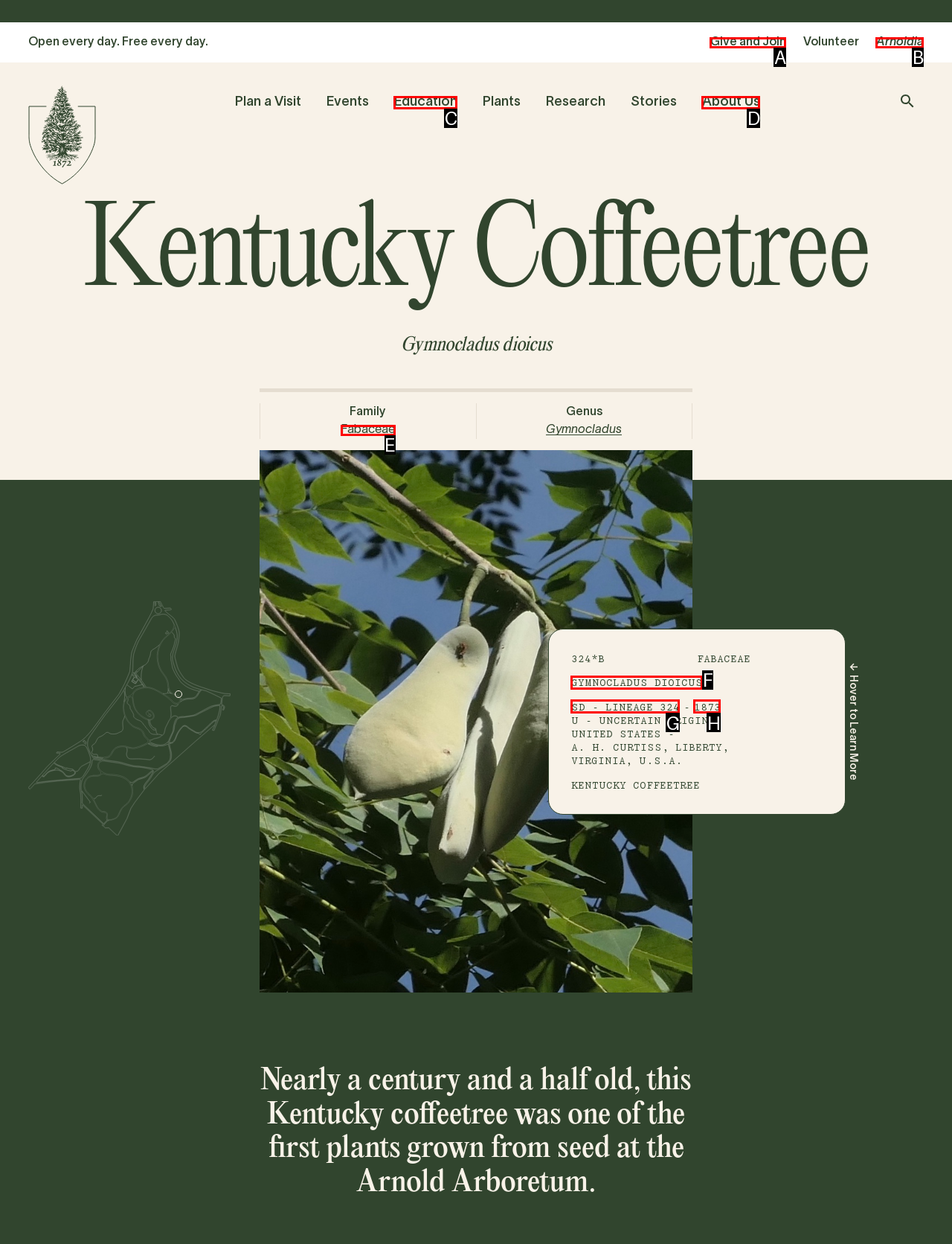Which option should be clicked to complete this task: Switch between dark and light mode
Reply with the letter of the correct choice from the given choices.

None